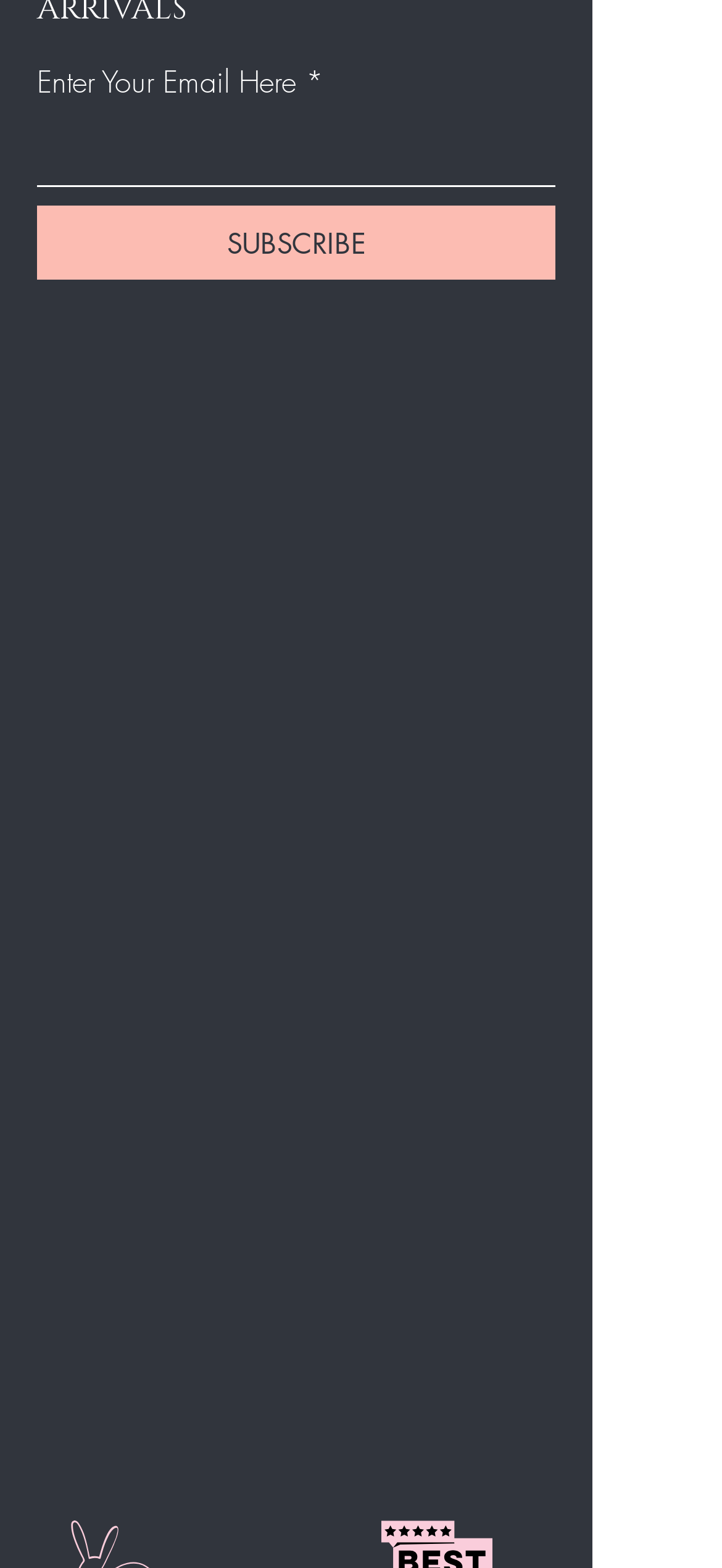Using the element description: "Terms of Service policy", determine the bounding box coordinates. The coordinates should be in the format [left, top, right, bottom], with values between 0 and 1.

[0.223, 0.929, 0.591, 0.949]